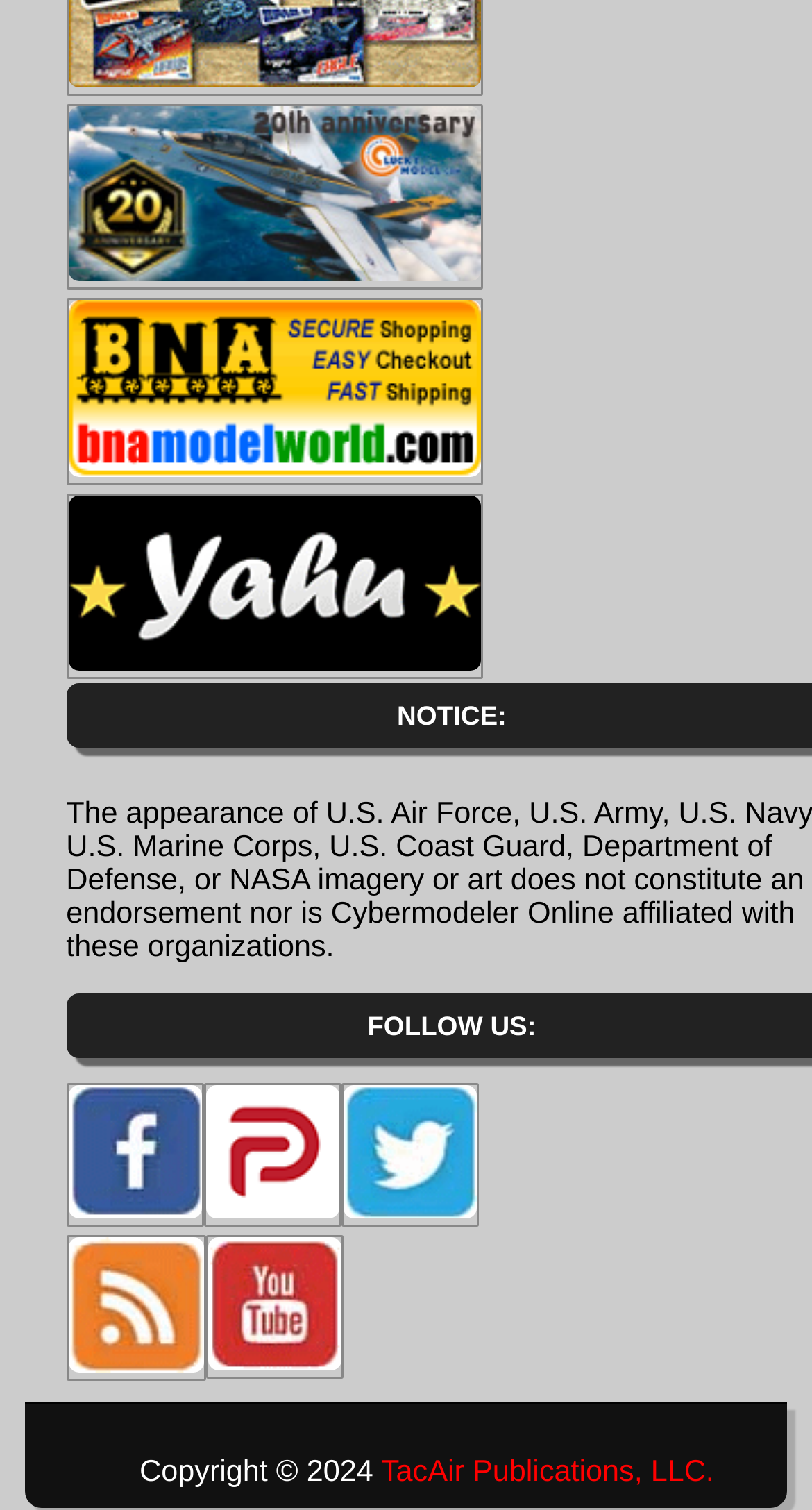Based on the image, please respond to the question with as much detail as possible:
What is the copyright year?

I found the copyright information at the bottom of the webpage, which states 'Copyright © 2024'. This indicates that the copyright year is 2024.